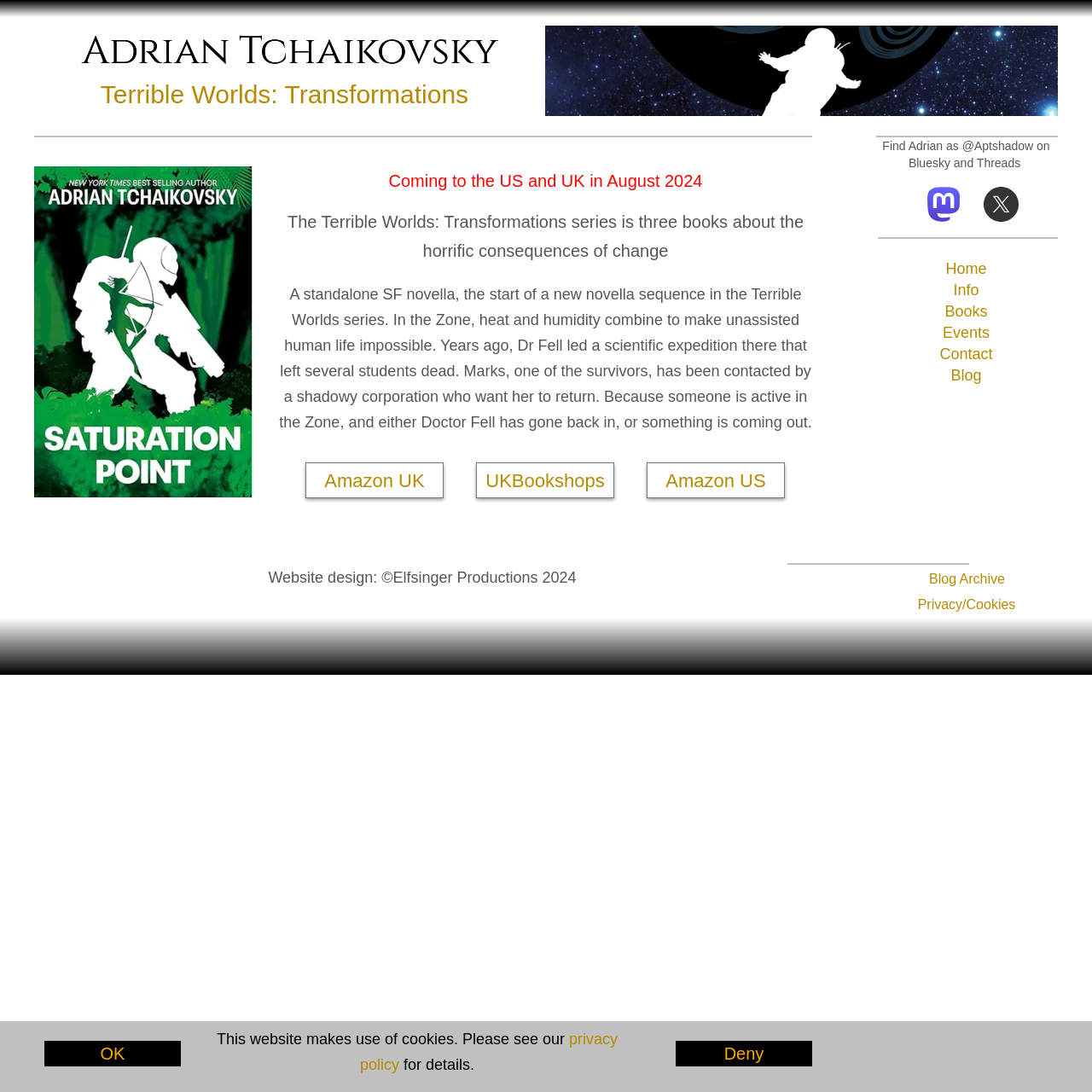Can you find the bounding box coordinates for the element that needs to be clicked to execute this instruction: "Buy on Amazon US"? The coordinates should be given as four float numbers between 0 and 1, i.e., [left, top, right, bottom].

[0.593, 0.424, 0.718, 0.466]